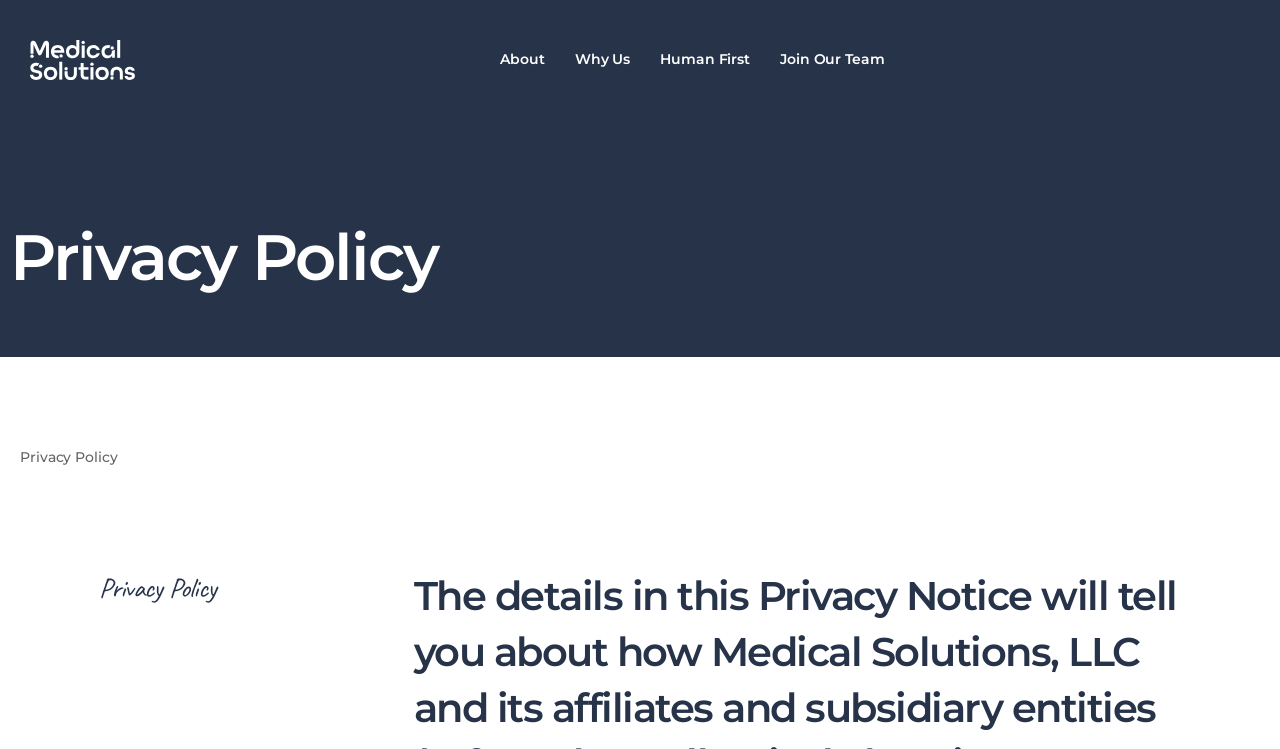Create an elaborate caption that covers all aspects of the webpage.

The webpage is about Medical Solutions' privacy policy, with a focus on how the company uses data on its website and its impact on users' privacy. At the top of the page, there is a main site navigation section that spans the entire width of the page. Within this section, there is a Medical Solutions logo on the left side, accompanied by links to other pages, including "About", "Why Us", "Human First", and "Join Our Team", which are positioned horizontally and take up about half of the page's width.

Below the navigation section, there is a prominent heading that reads "Privacy Policy", which is centered on the page. This heading is repeated further down the page, but in a smaller font size. The rest of the page is dedicated to providing information on how Medical Solutions uses data and how users can opt out, as indicated by the meta description.